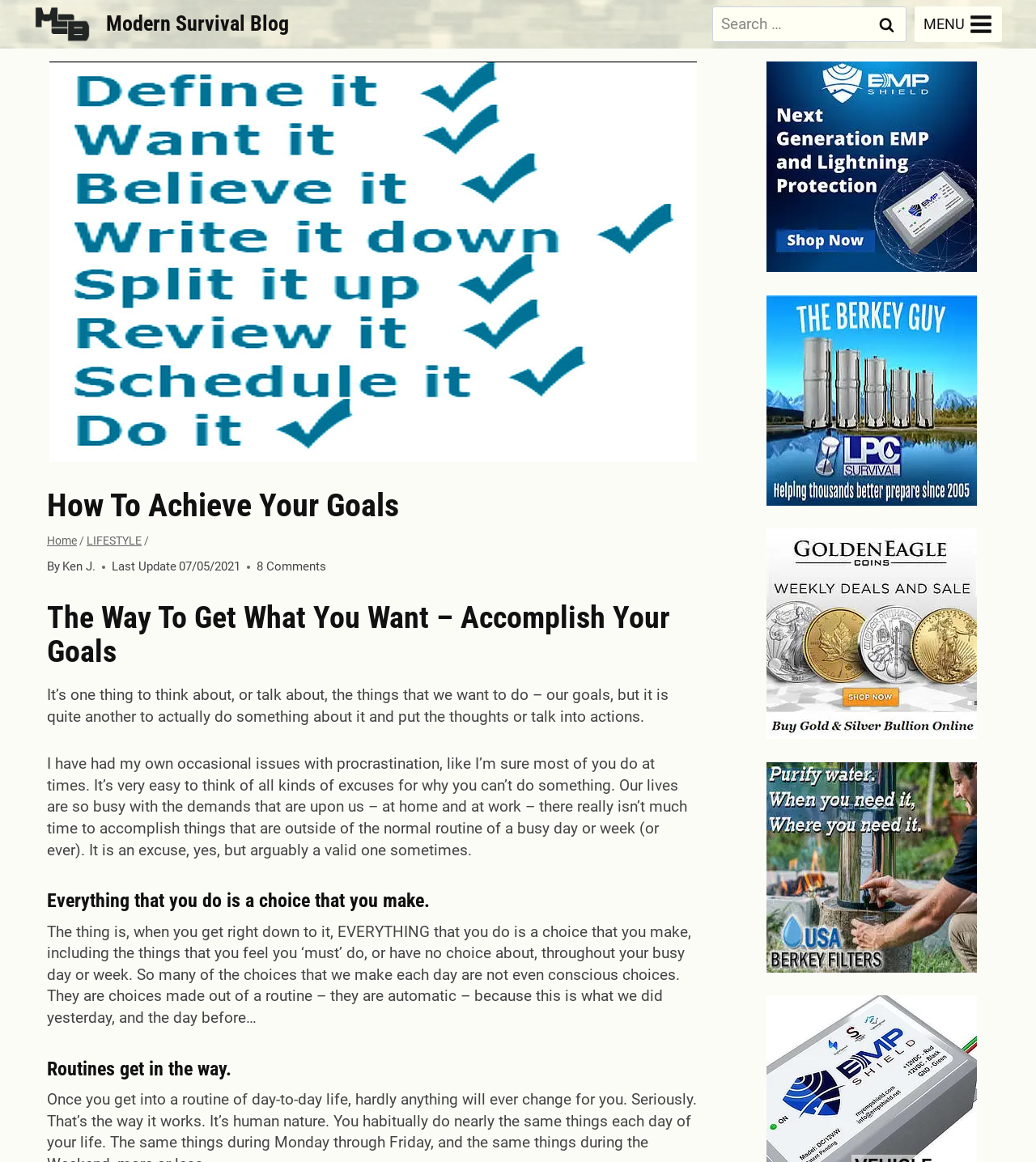Can you locate the main headline on this webpage and provide its text content?

How To Achieve Your Goals